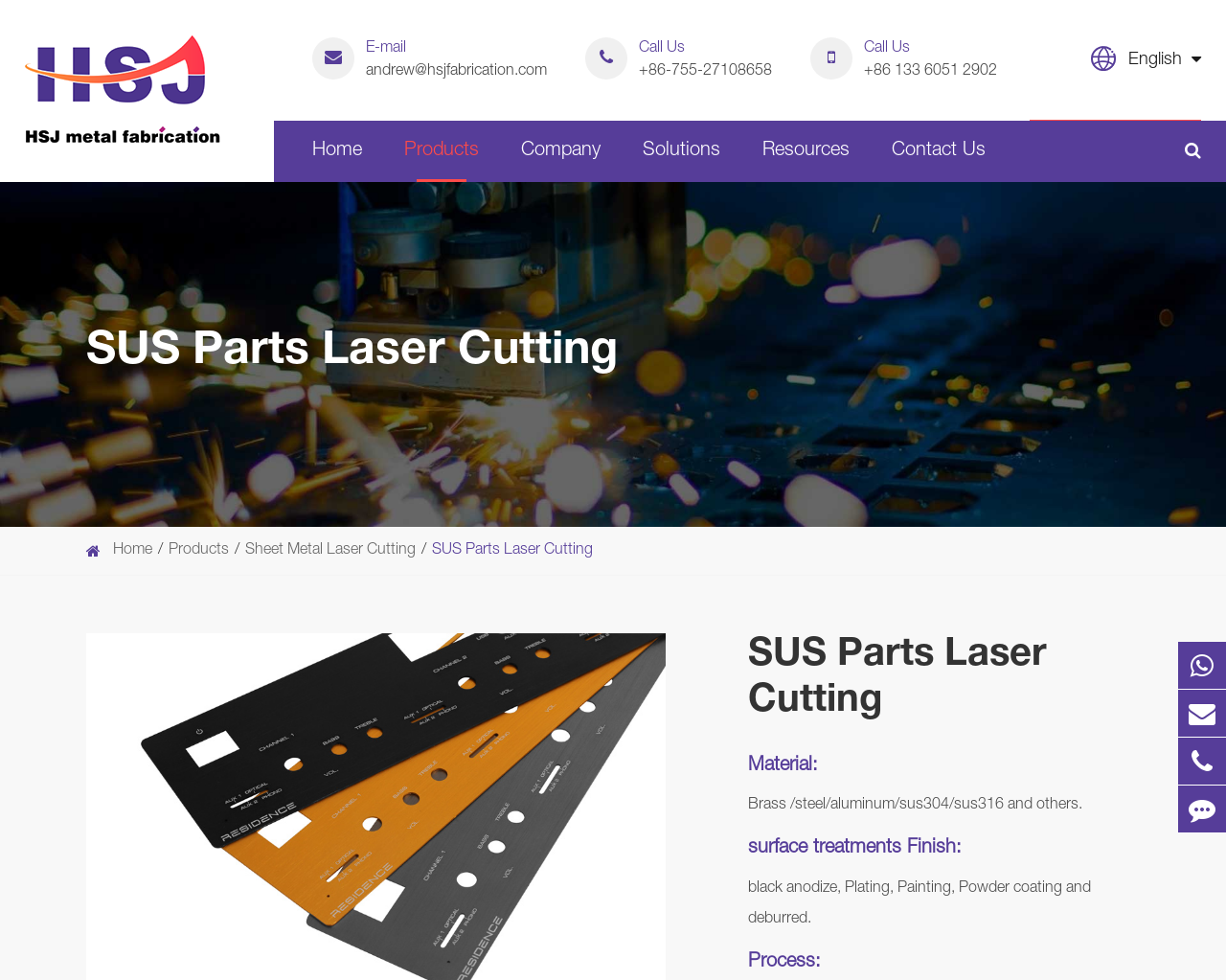Determine the bounding box for the described UI element: "Sheet Metal Laser Cutting".

[0.105, 0.226, 0.303, 0.283]